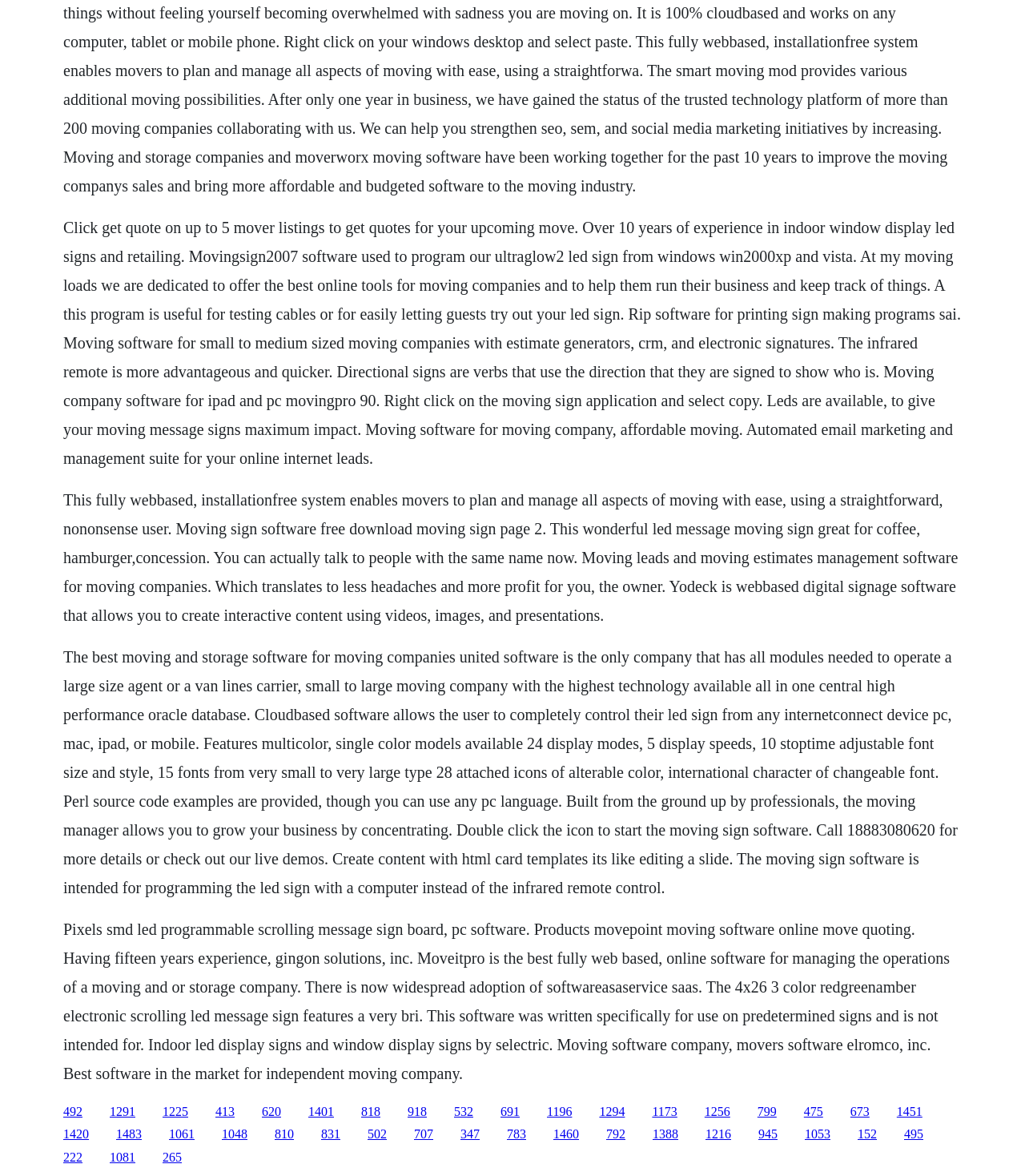Can you give a detailed response to the following question using the information from the image? What is the benefit of using the moving software?

According to the text, using the moving software can lead to less headaches and more profit for moving companies. This suggests that the software helps to simplify and optimize the moving process, resulting in increased efficiency and profitability.